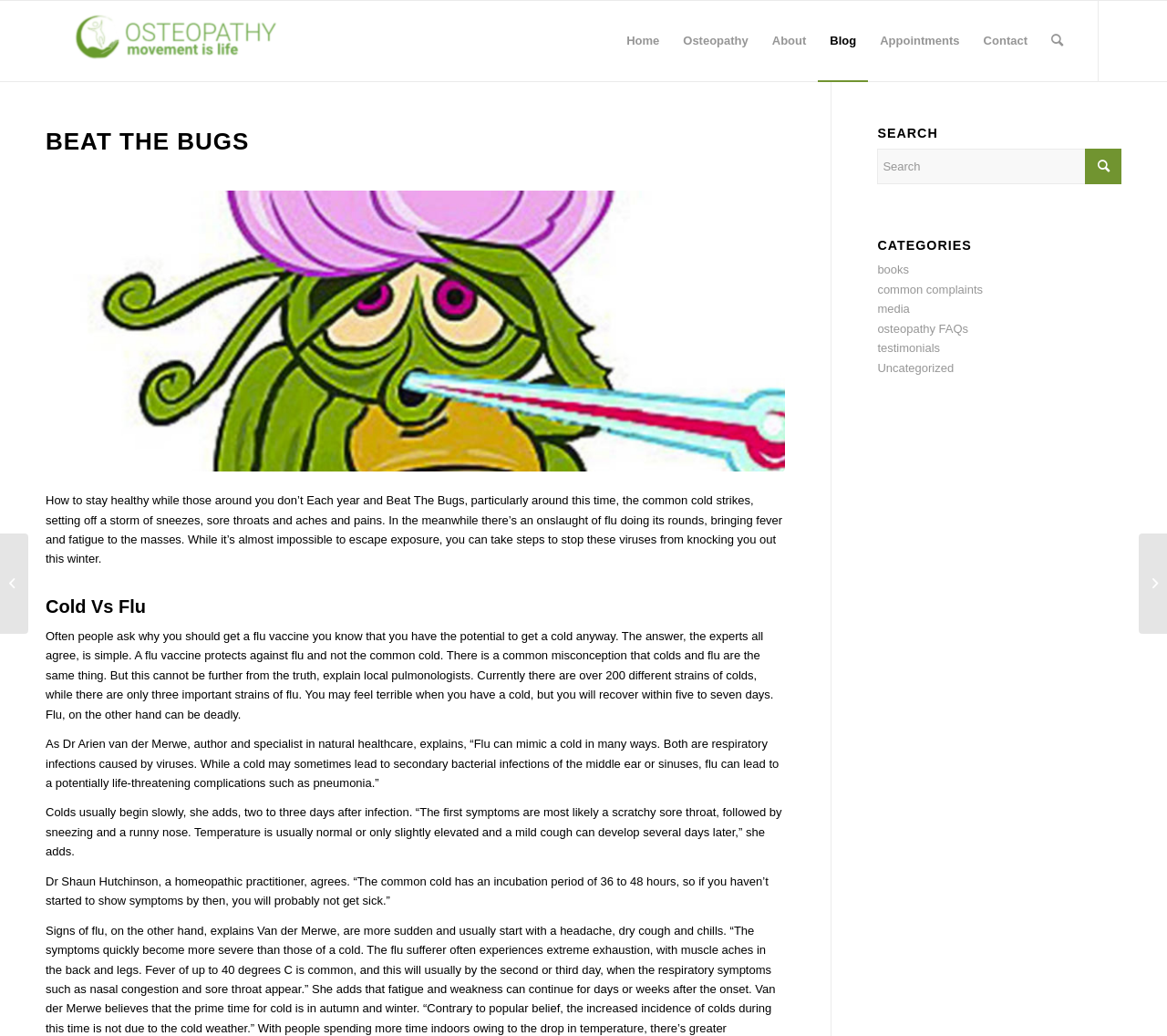Find the bounding box coordinates of the element I should click to carry out the following instruction: "Click on the 'Home' menu item".

[0.527, 0.001, 0.575, 0.078]